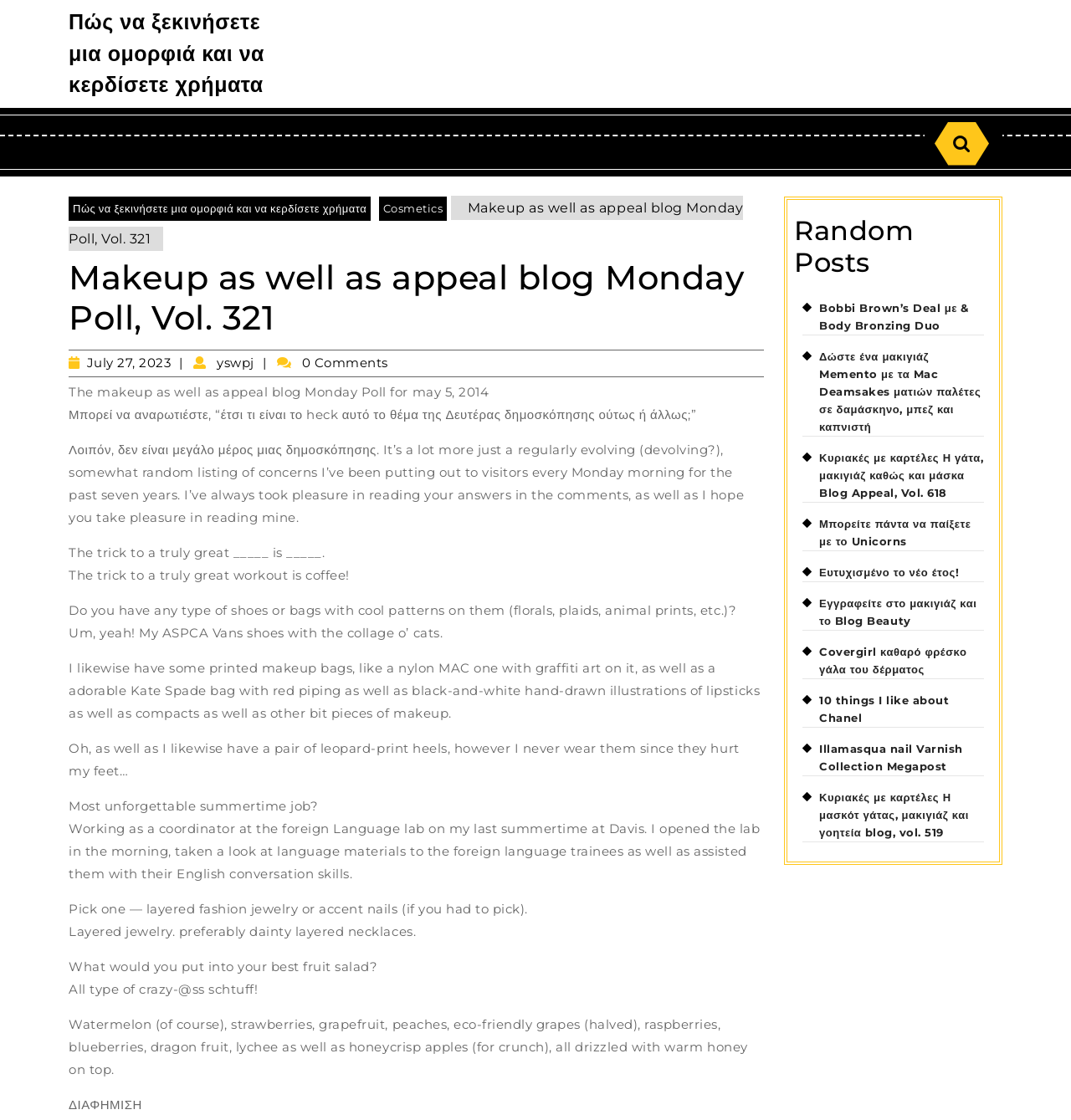Is there a search function on the webpage?
Look at the screenshot and provide an in-depth answer.

I found a search box and a 'Search' button on the webpage, which suggests that users can search for specific content within the blog.